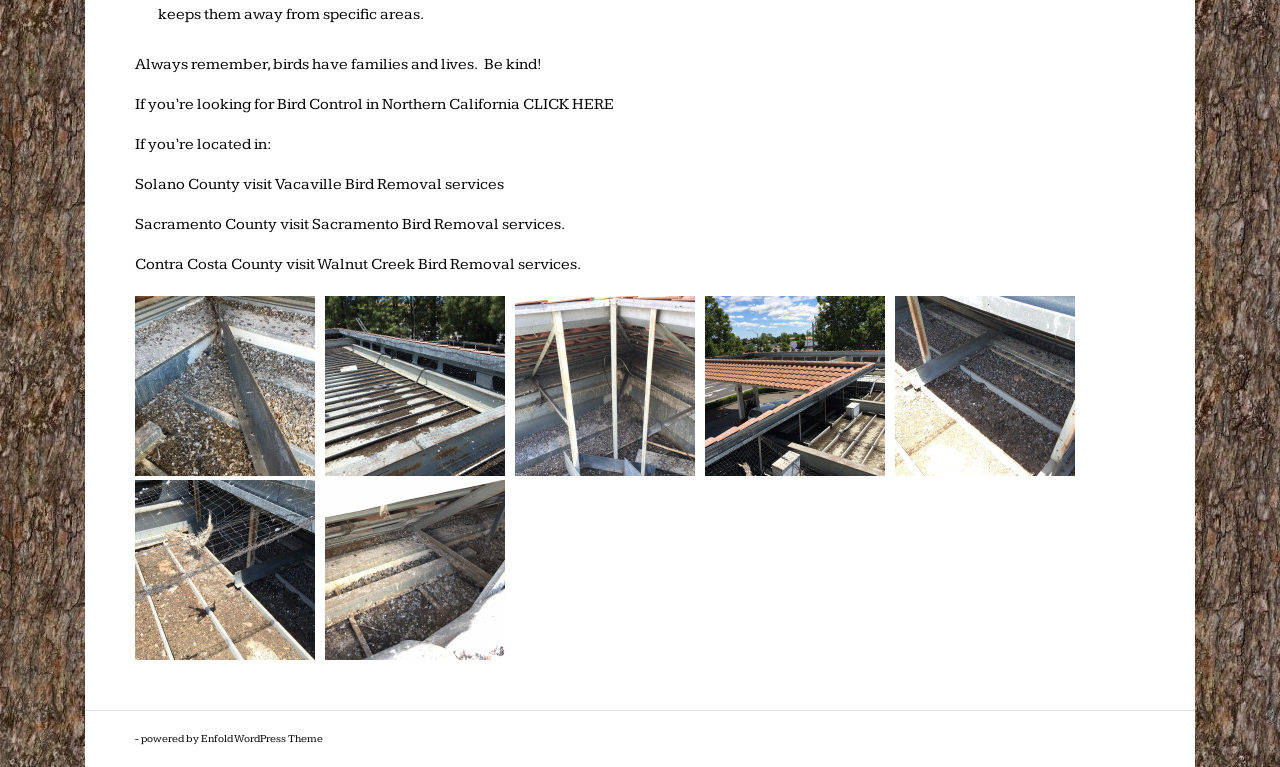Using the element description: "Sacramento Bird Removal", determine the bounding box coordinates. The coordinates should be in the format [left, top, right, bottom], with values between 0 and 1.

[0.244, 0.28, 0.39, 0.305]